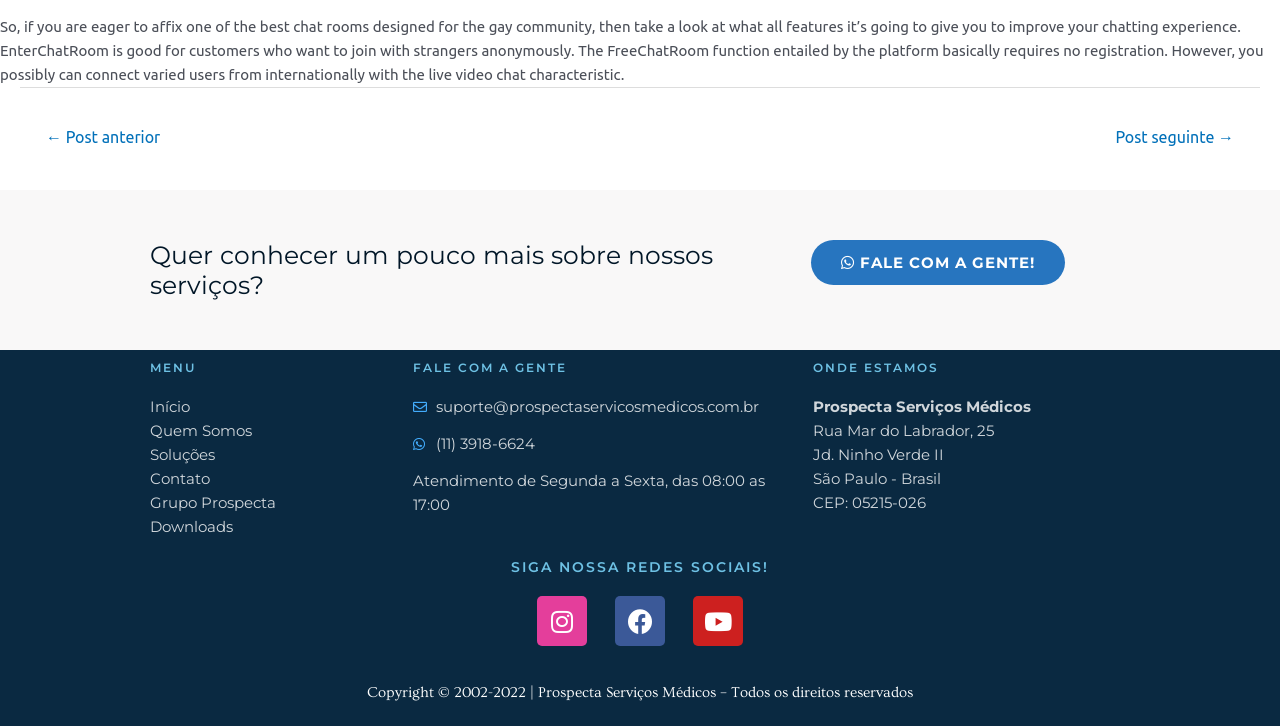Please identify the bounding box coordinates of the element I should click to complete this instruction: 'Click the 'FALE COM A GENTE!' button'. The coordinates should be given as four float numbers between 0 and 1, like this: [left, top, right, bottom].

[0.633, 0.33, 0.832, 0.392]